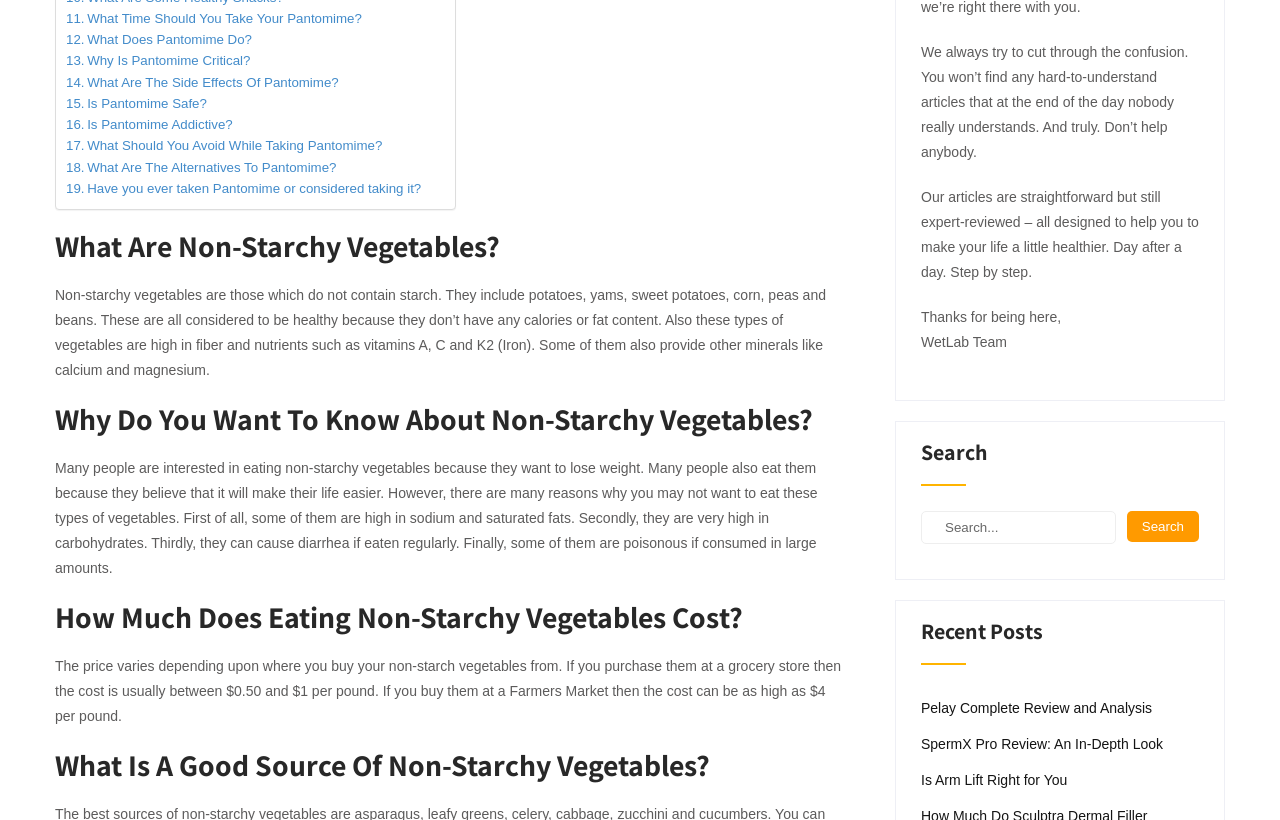Find the bounding box coordinates for the UI element whose description is: "name="s" placeholder="Search..."". The coordinates should be four float numbers between 0 and 1, in the format [left, top, right, bottom].

[0.72, 0.623, 0.872, 0.663]